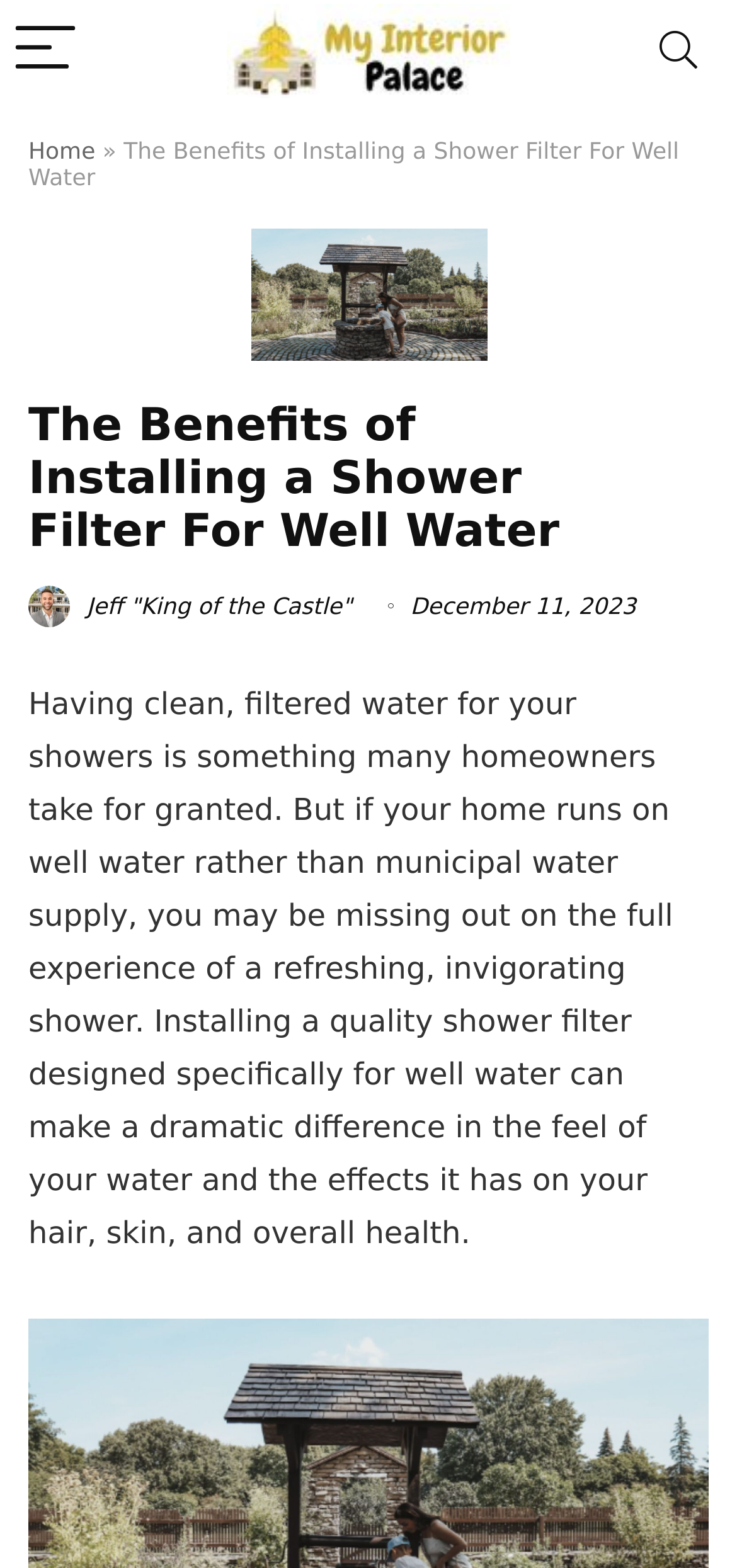When was the article published?
Answer the question with a single word or phrase derived from the image.

December 11, 2023